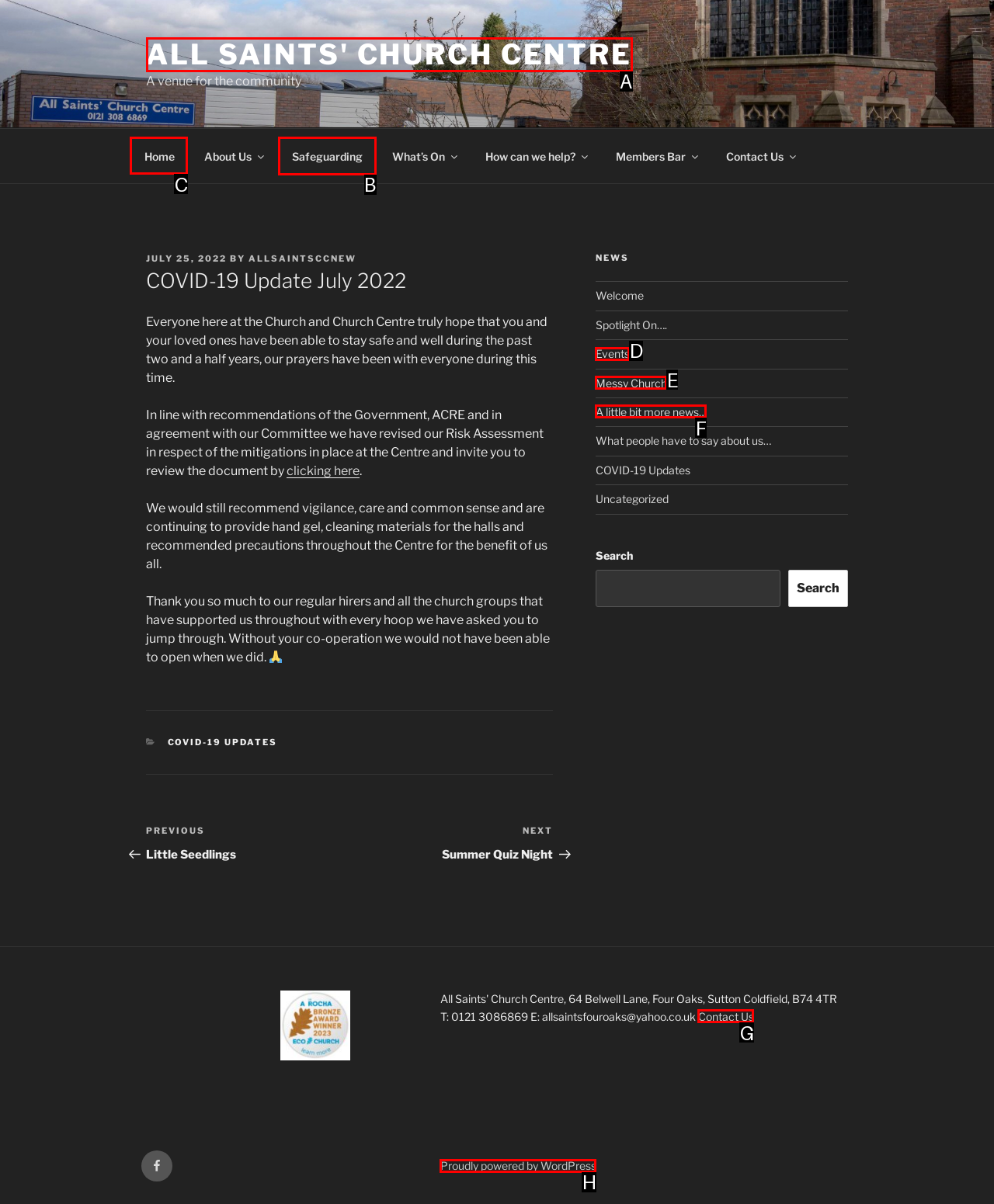Which option should you click on to fulfill this task: Click the 'Home' link? Answer with the letter of the correct choice.

C